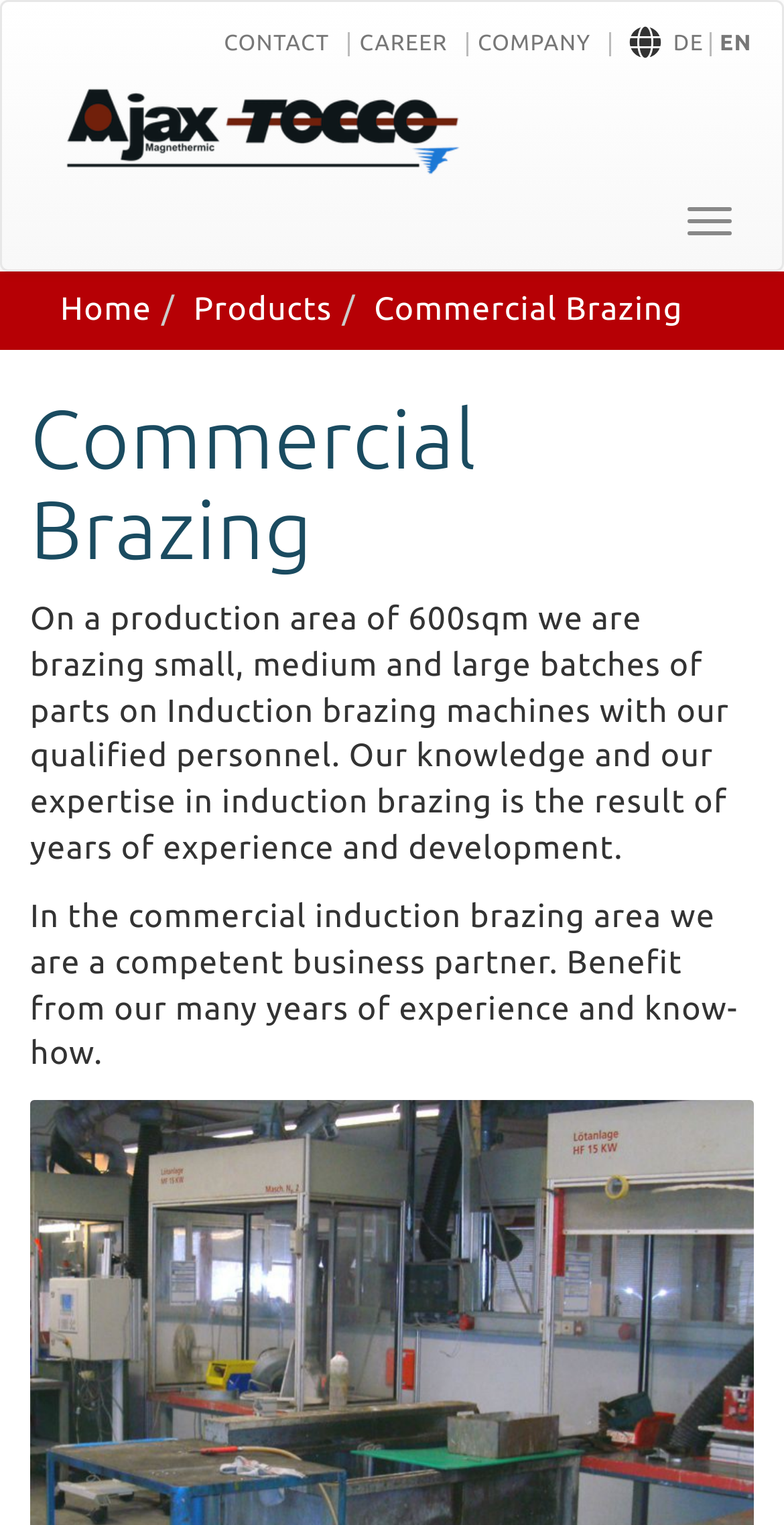Describe all the key features and sections of the webpage thoroughly.

The webpage is about Commercial Brazing products from AjaxTOCCO Magnethermic GmbH. At the top right corner, there are three language options: DE, EN, and a contact link. Next to them, there are three more links: CAREER, COMPANY, and CONTACT. On the top left, the AjaxTOCCO logo is displayed, which is an image with a link.

Below the logo, there is a navigation menu with three links: Home, Products, and Commercial Brazing. The Commercial Brazing link is highlighted, indicating that it is the current page.

The main content of the page is divided into two sections. The first section has a heading "Commercial Brazing" and a paragraph of text that describes the company's brazing capabilities, including the production area and the expertise of their personnel. 

The second section has another paragraph of text that highlights the company's experience and know-how in commercial induction brazing, positioning them as a competent business partner.